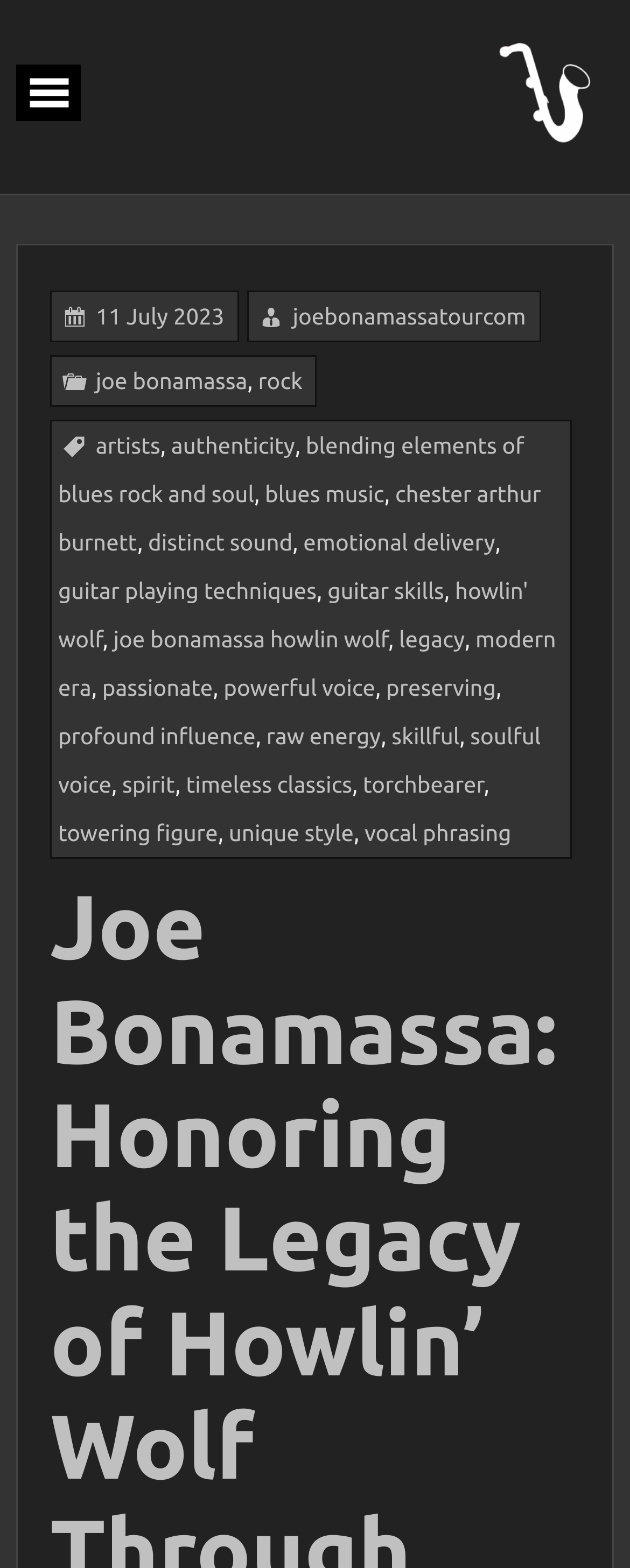What is the type of music being discussed?
Carefully analyze the image and provide a thorough answer to the question.

I found the type of music by looking at the link element with the text 'blues music' which has a bounding box coordinate of [0.421, 0.307, 0.61, 0.324]. This element is part of a list of links that appear to be related to the musician Joe Bonamassa and his connection to blues music.